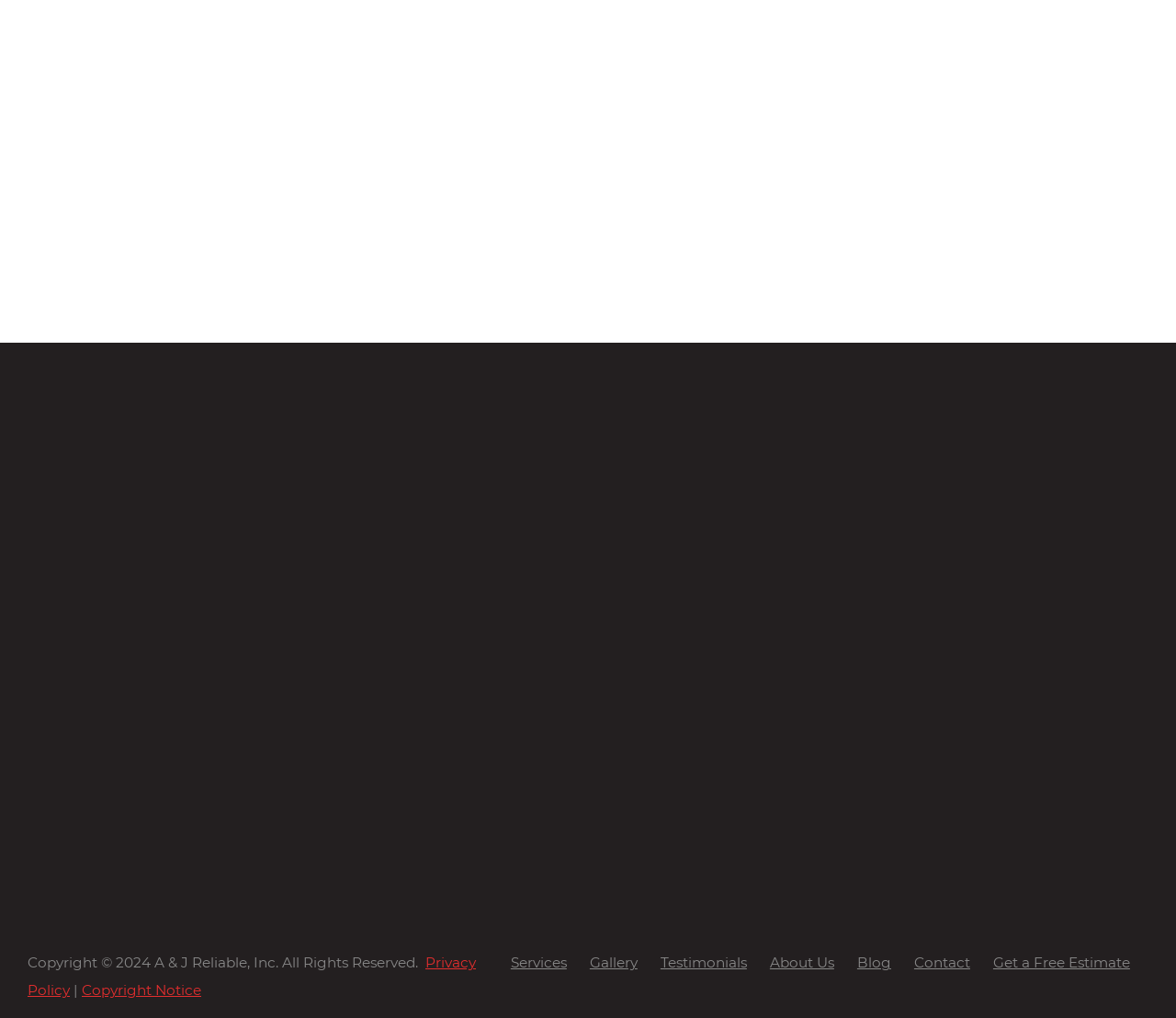Indicate the bounding box coordinates of the clickable region to achieve the following instruction: "Visit the gallery."

[0.501, 0.937, 0.554, 0.954]